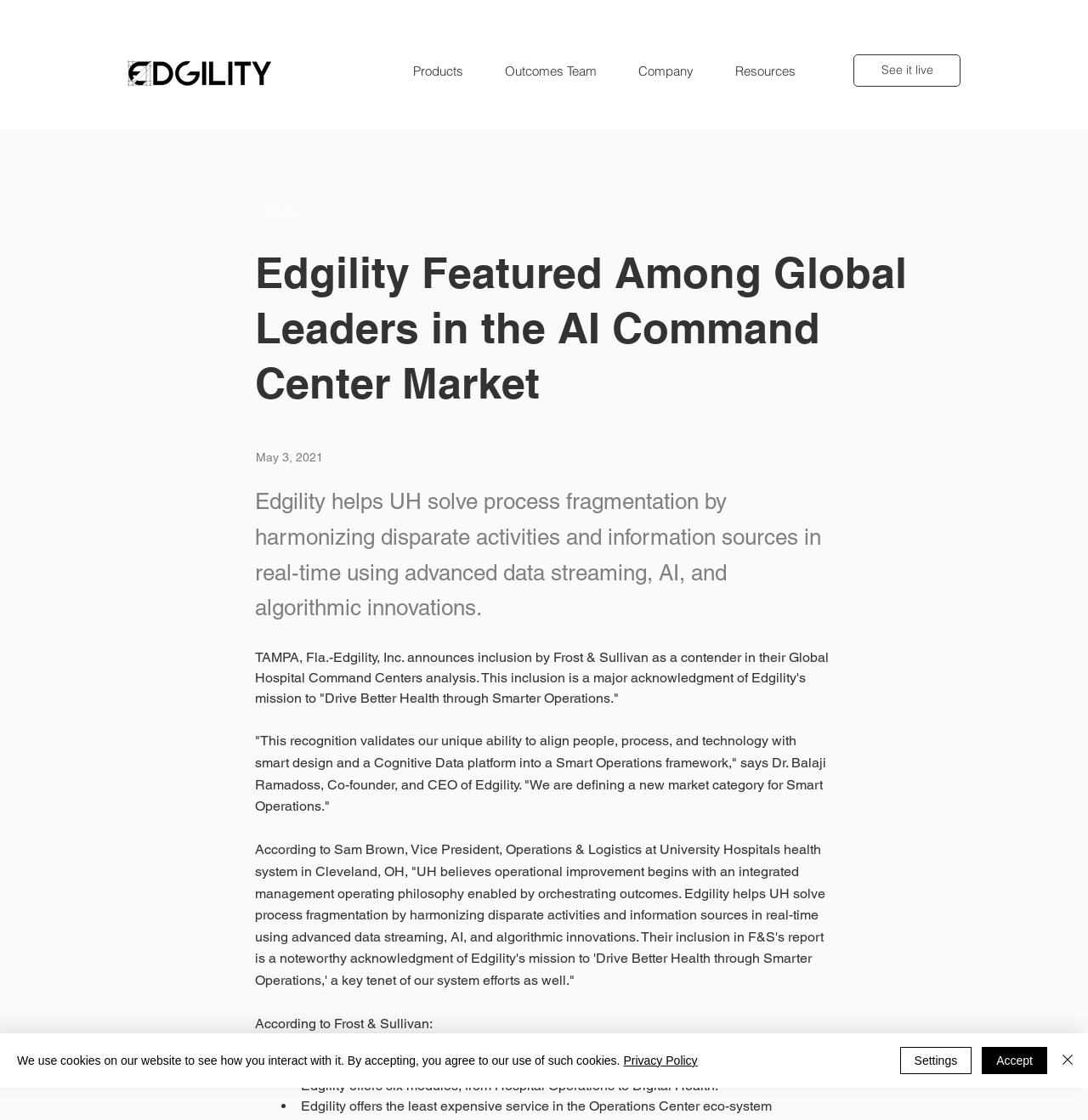Identify the bounding box for the described UI element: "< Back".

[0.234, 0.178, 0.338, 0.2]